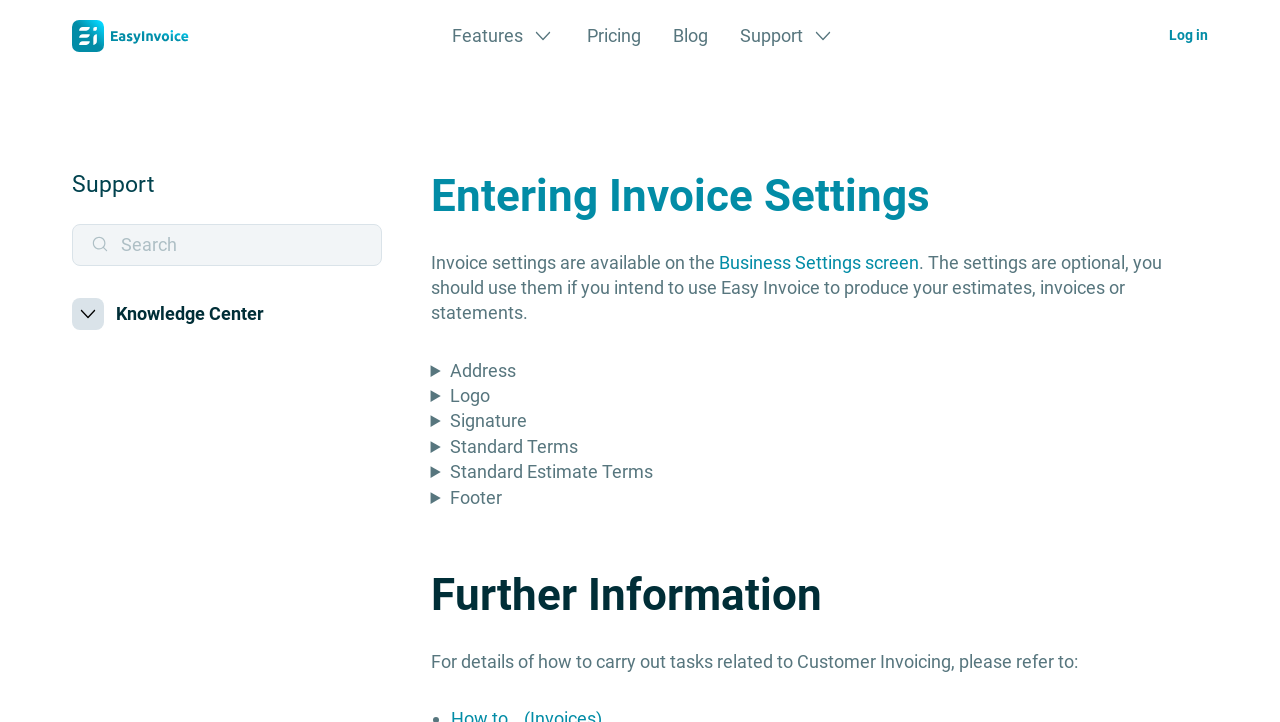What is the topic of the further information section?
Use the information from the screenshot to give a comprehensive response to the question.

The topic of the further information section can be found in the paragraph below the heading 'Further Information', which mentions that it provides details of how to carry out tasks related to Customer Invoicing.